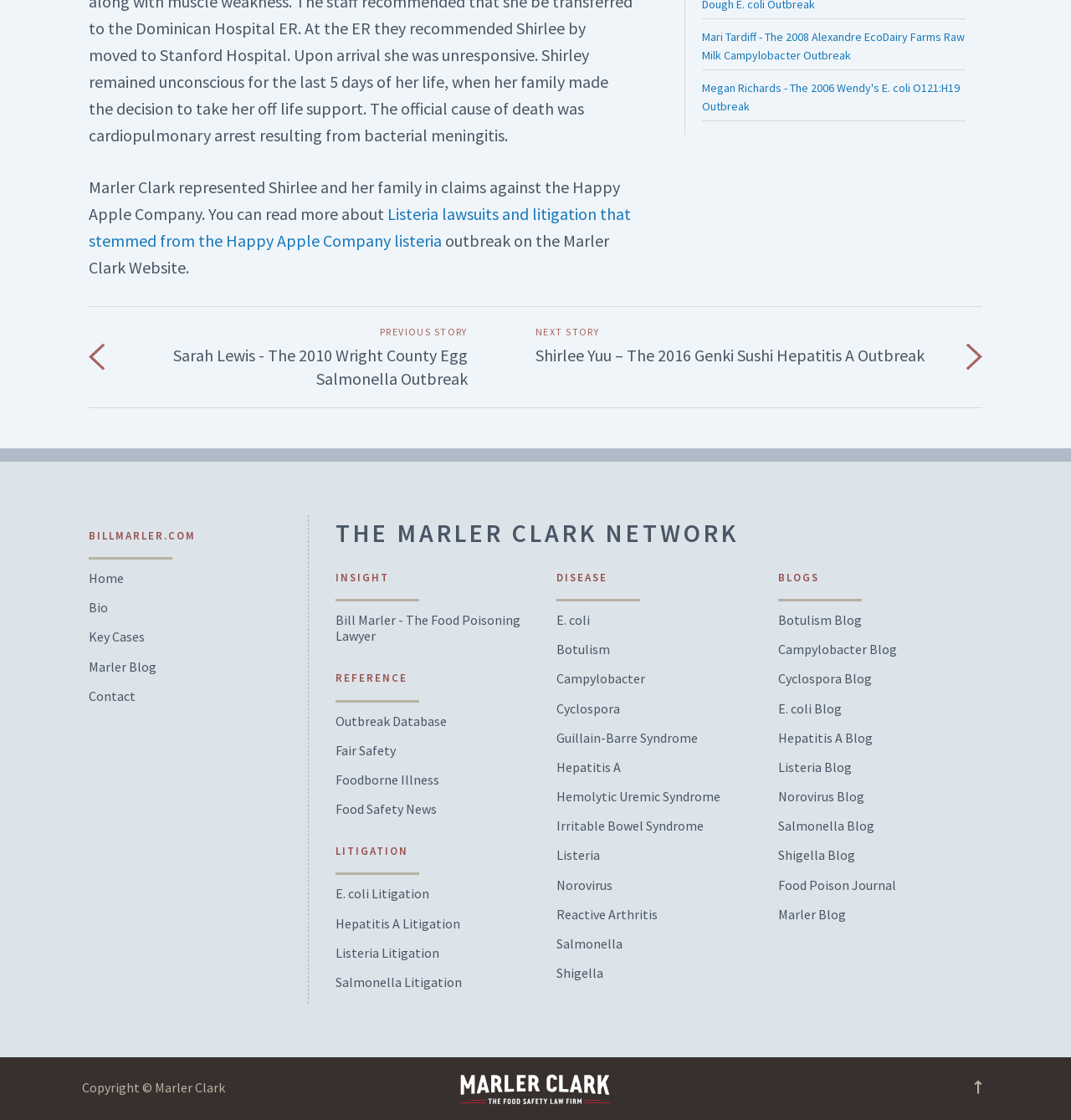What is the purpose of the 'NEXT STORY' and 'PREVIOUS STORY' buttons?
Using the screenshot, give a one-word or short phrase answer.

To navigate stories